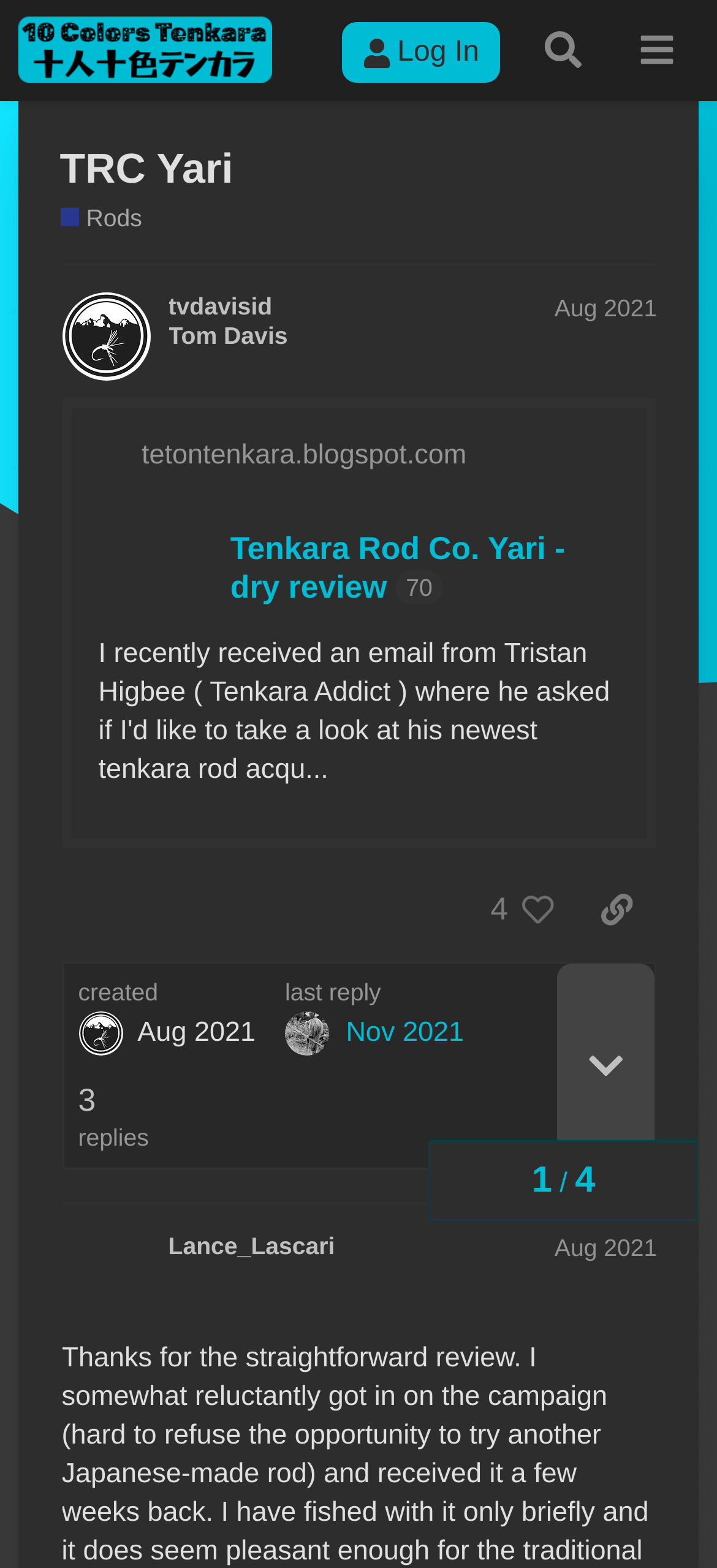Determine the bounding box for the UI element as described: "last reply Nov 2021". The coordinates should be represented as four float numbers between 0 and 1, formatted as [left, top, right, bottom].

[0.397, 0.624, 0.647, 0.673]